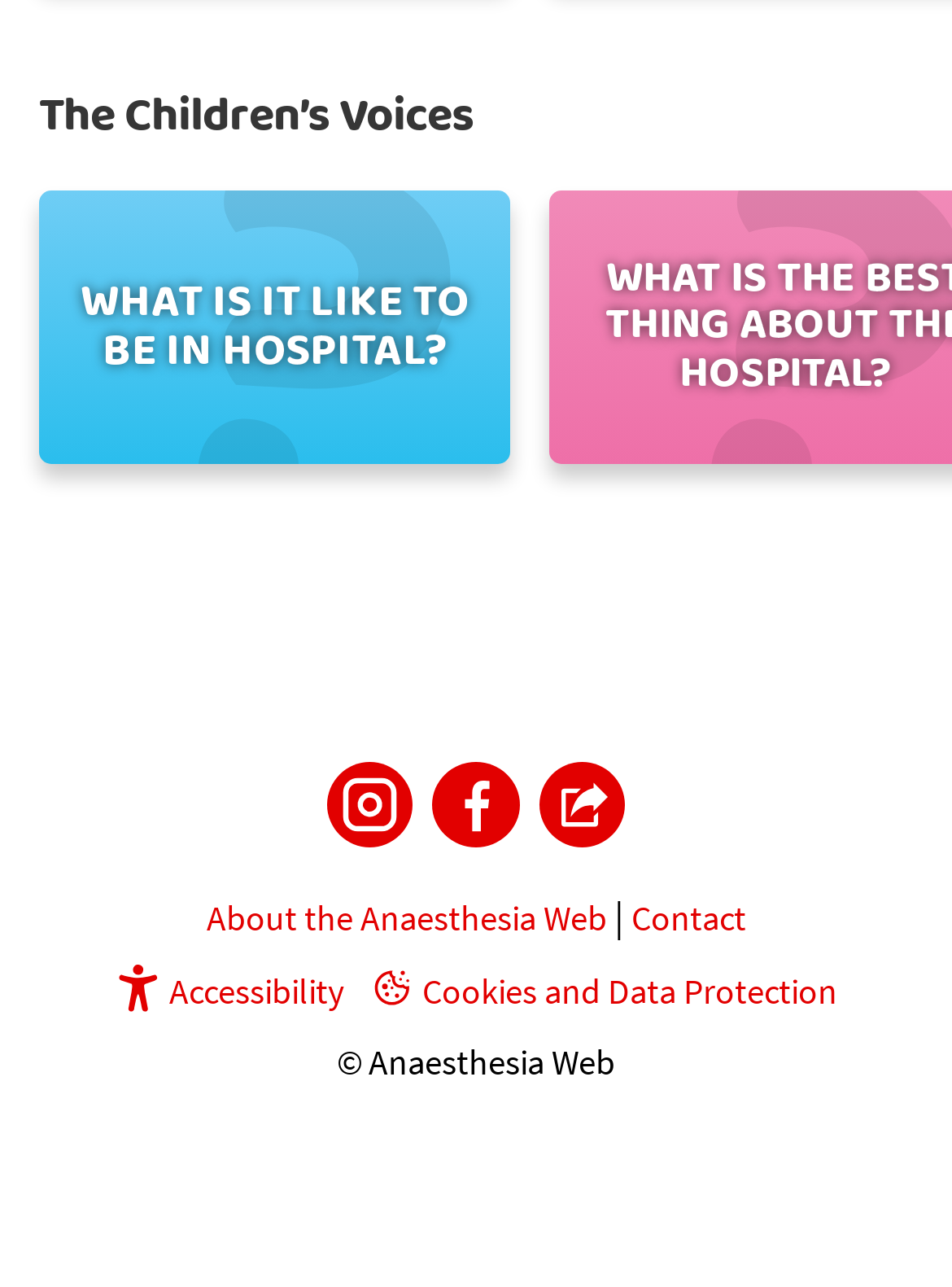What is the topic of the button at the top?
Please give a well-detailed answer to the question.

I looked at the button at the top of the webpage and read the text 'WHAT IS IT LIKE TO BE IN HOSPITAL?' to determine its topic.